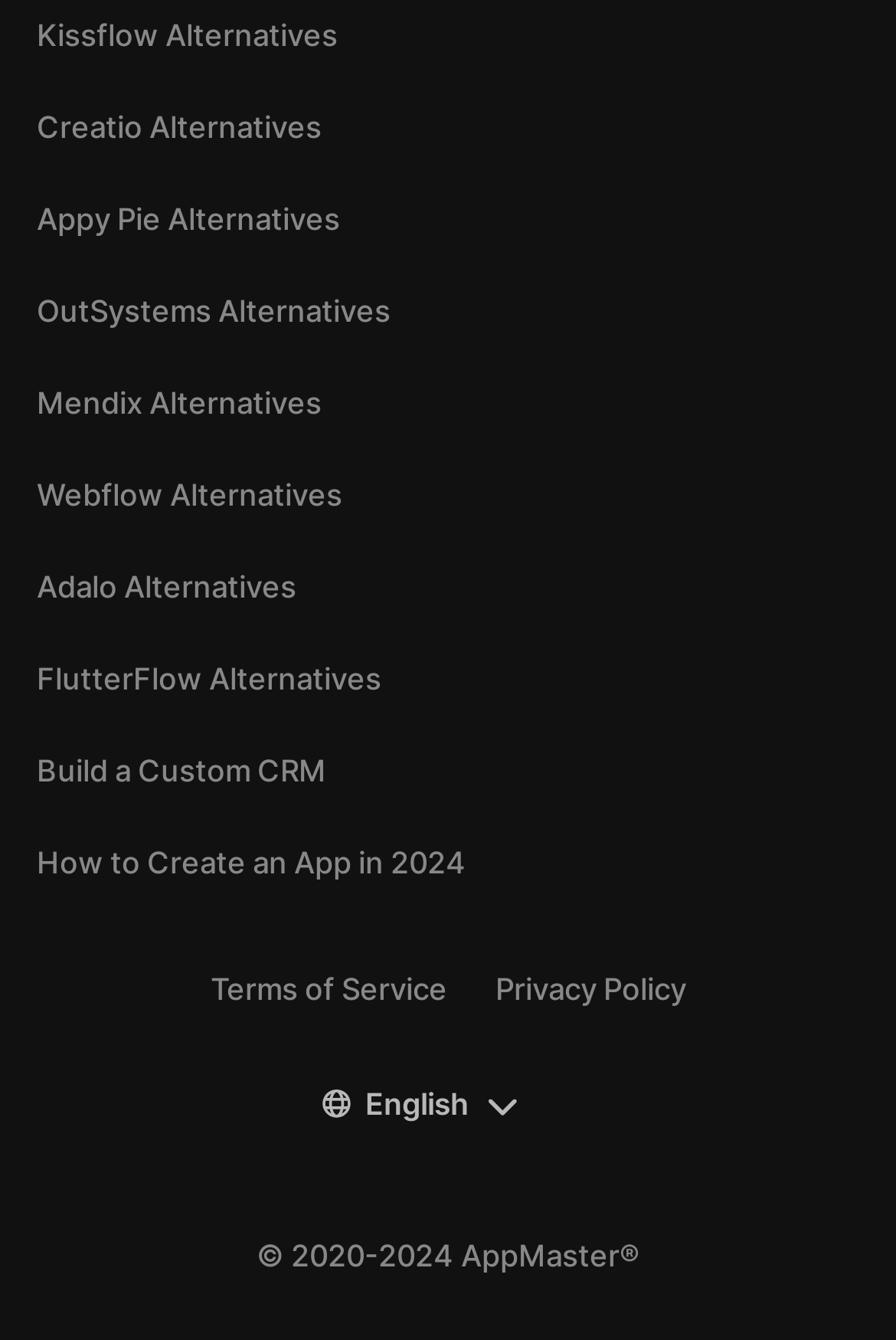What is the position of the 'Terms of Service' link?
Kindly offer a detailed explanation using the data available in the image.

I looked at the layout of the webpage and found that the 'Terms of Service' link is located at the bottom left of the page, along with the 'Privacy Policy' link.